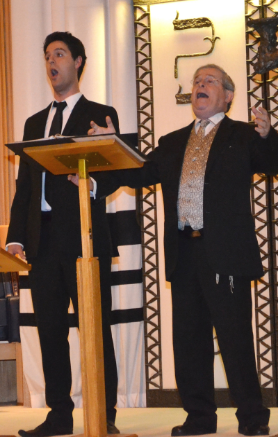Use a single word or phrase to answer this question: 
Is the event a formal occasion?

yes